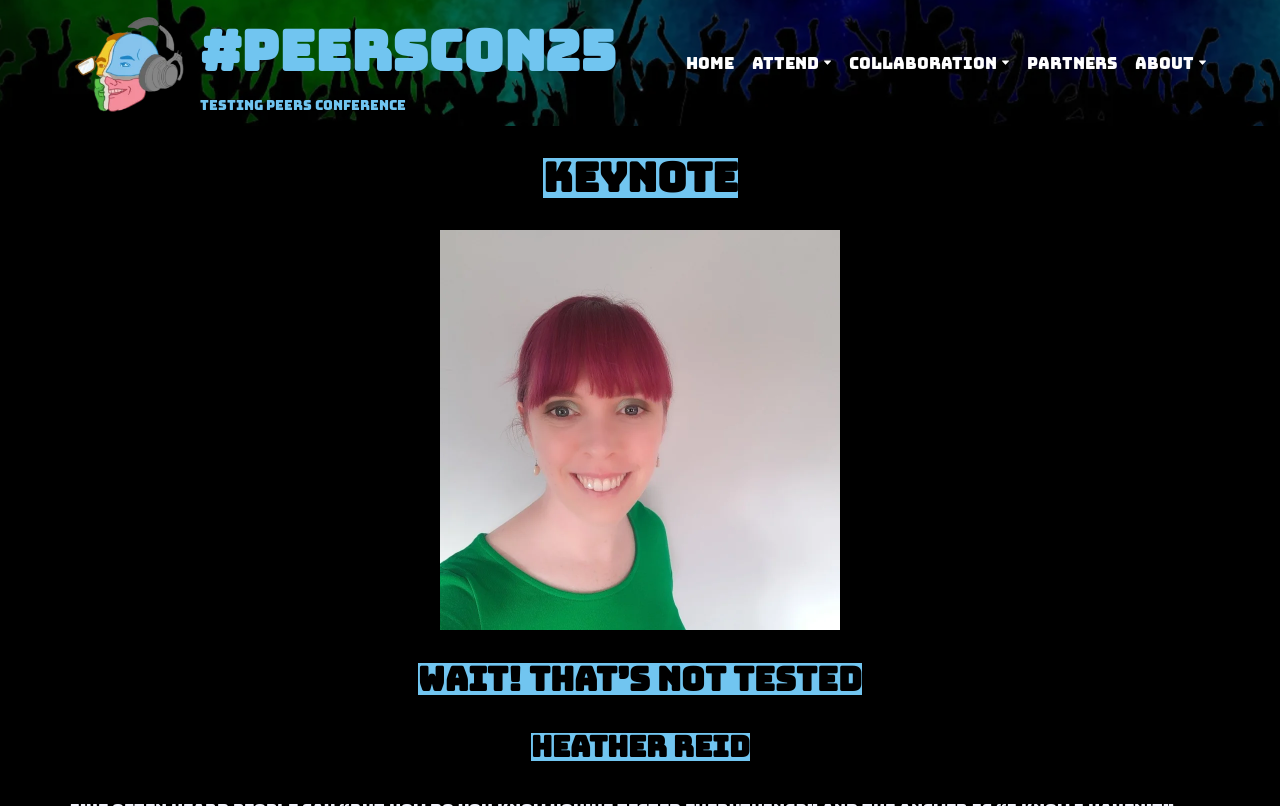From the element description Collaboration, predict the bounding box coordinates of the UI element. The coordinates must be specified in the format (top-left x, top-left y, bottom-right x, bottom-right y) and should be within the 0 to 1 range.

[0.663, 0.062, 0.779, 0.093]